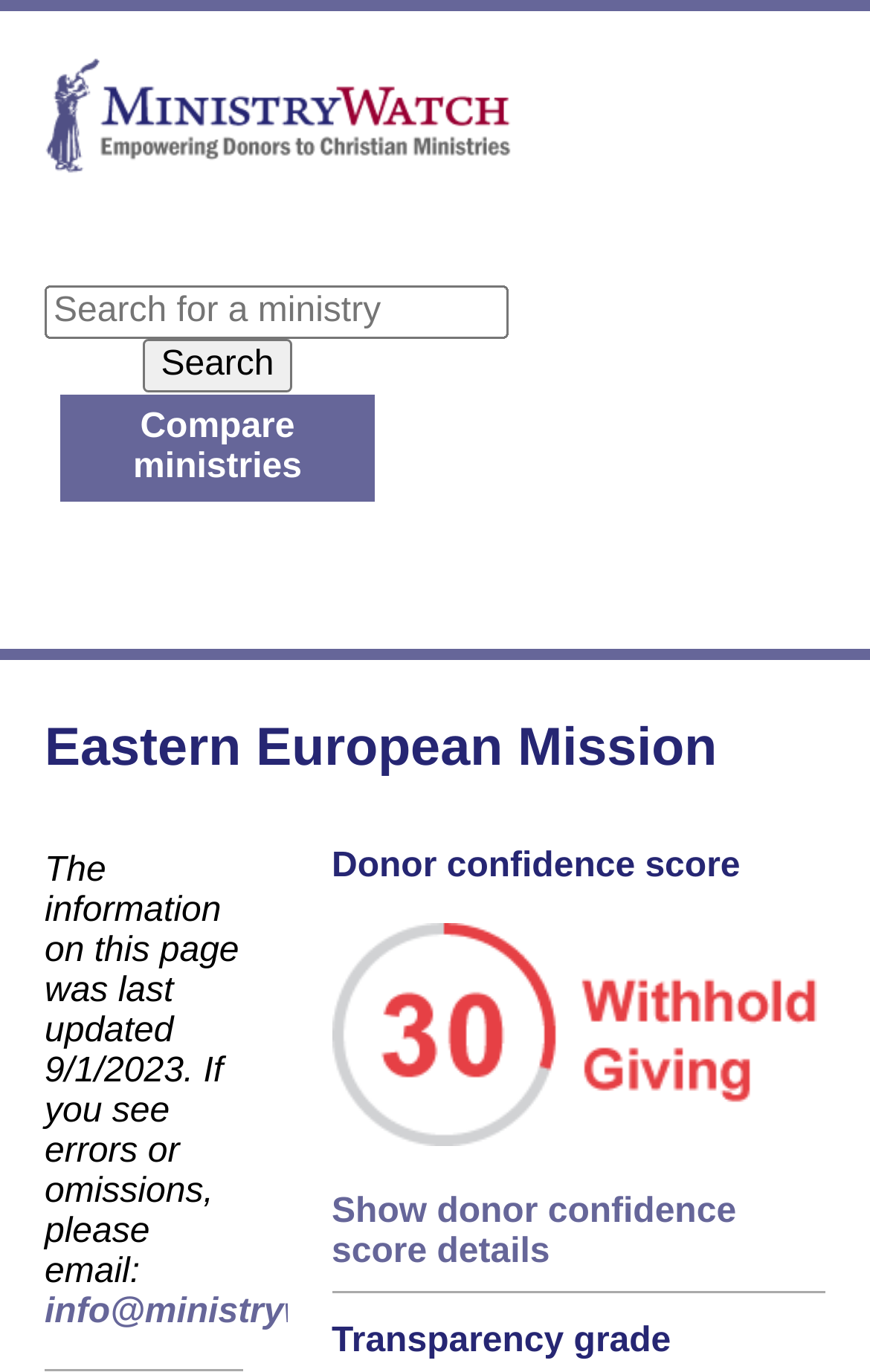Please give a succinct answer using a single word or phrase:
What is the email address to report errors?

info@ministrywatch.com